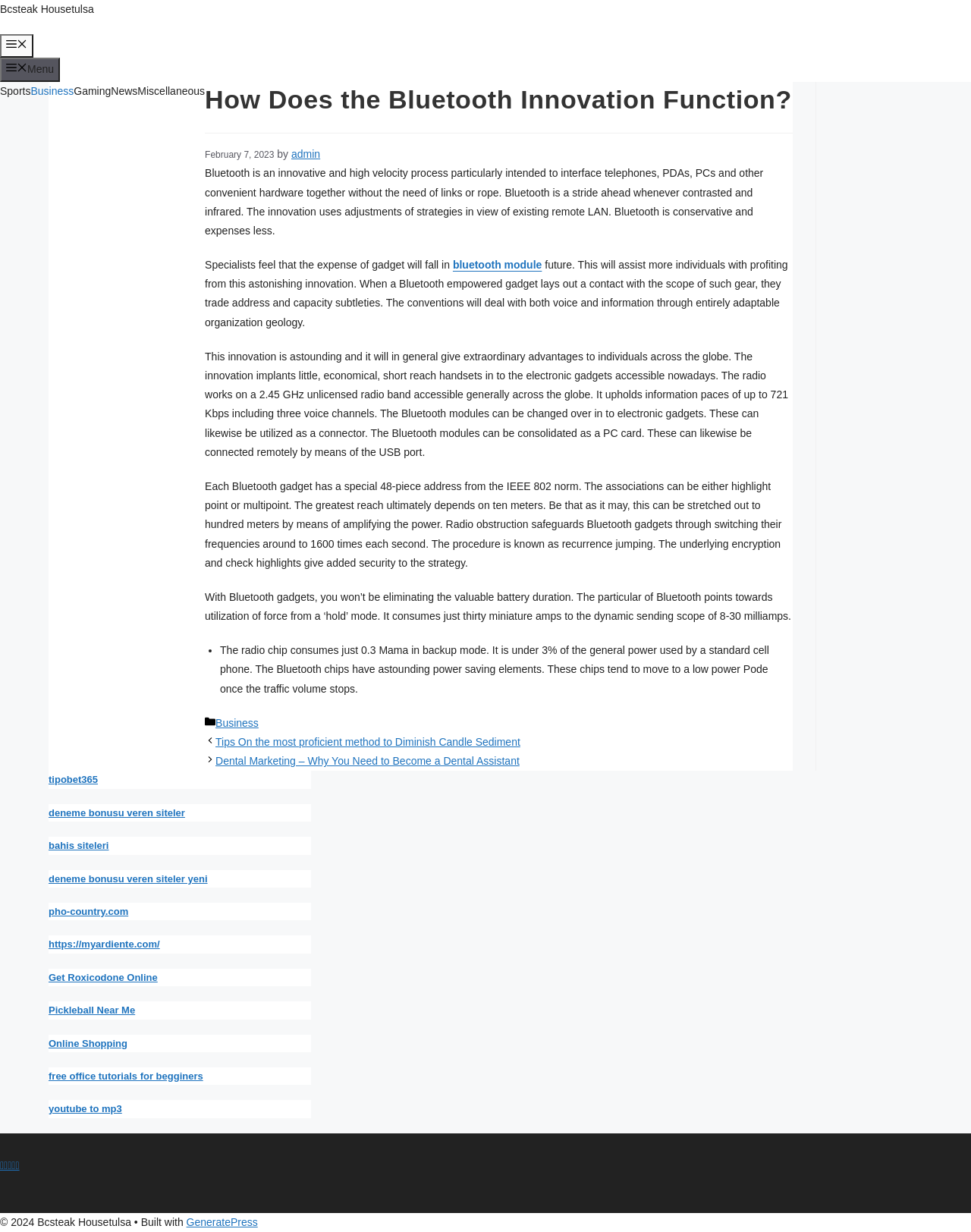How many categories are listed in the footer?
Please provide a single word or phrase as your answer based on the screenshot.

1